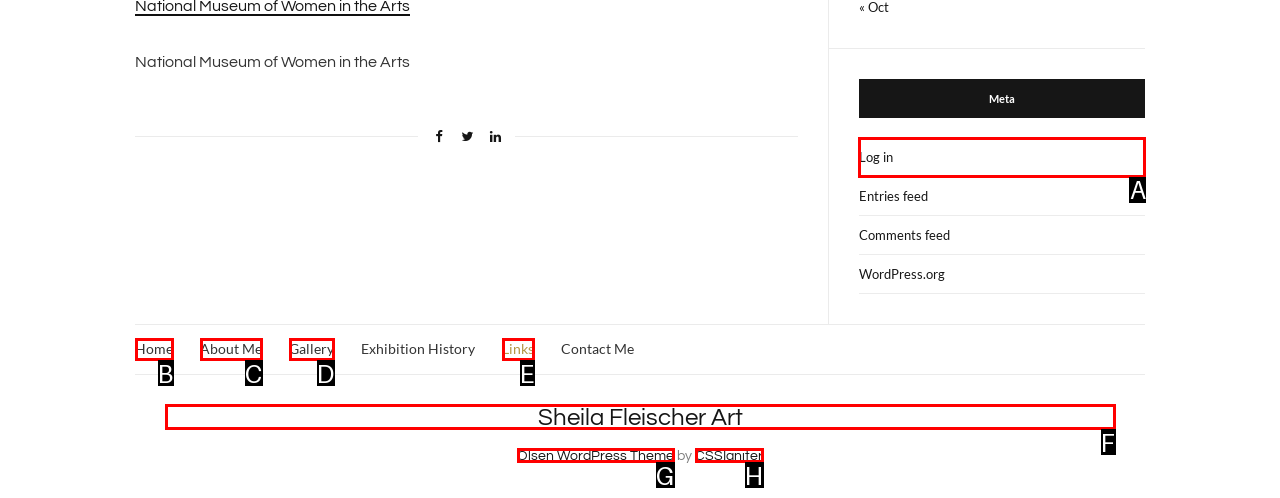Identify the letter of the UI element I need to click to carry out the following instruction: Log in to the website

A